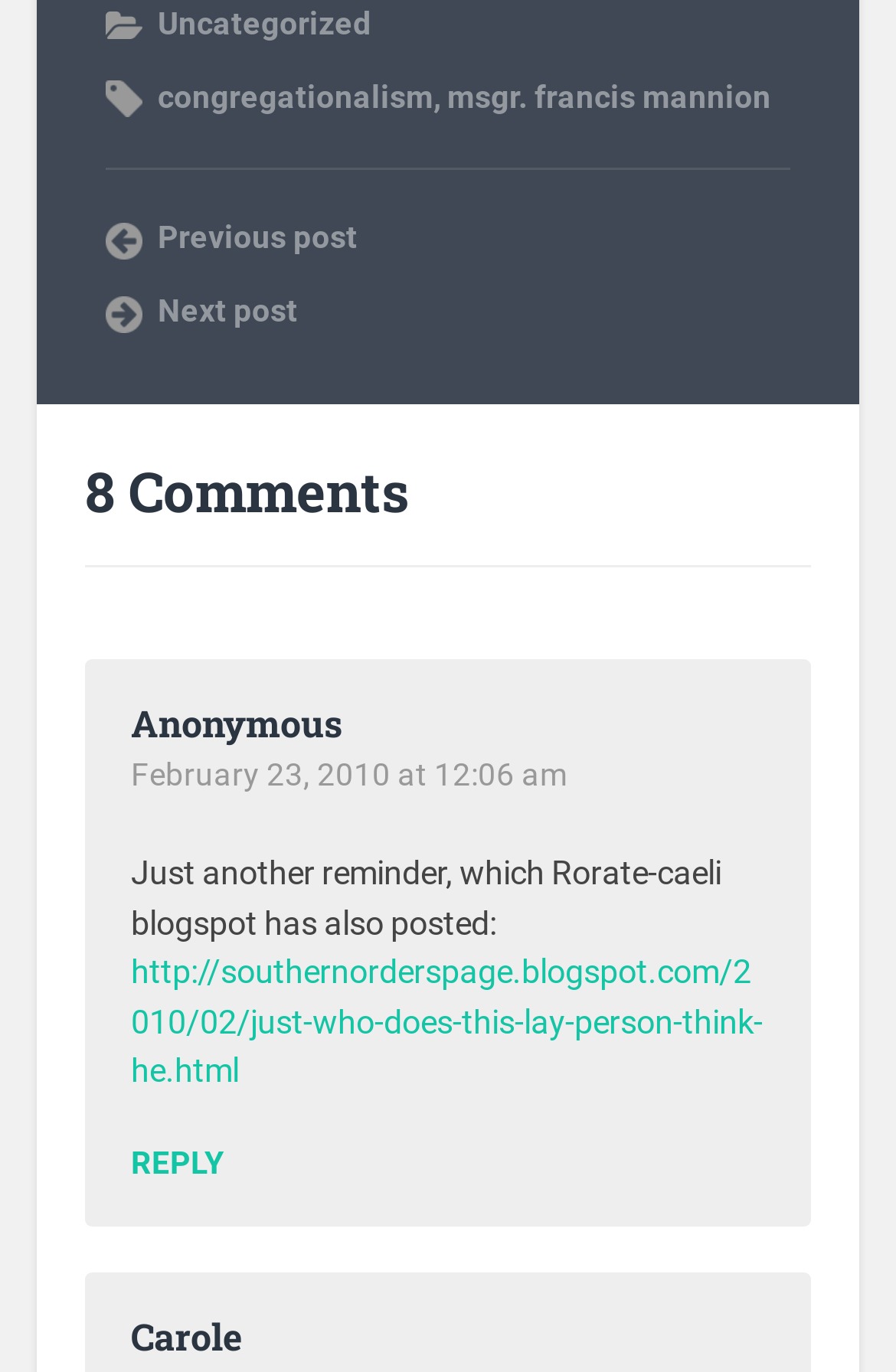Respond with a single word or phrase:
What is the date of the first comment?

February 23, 2010